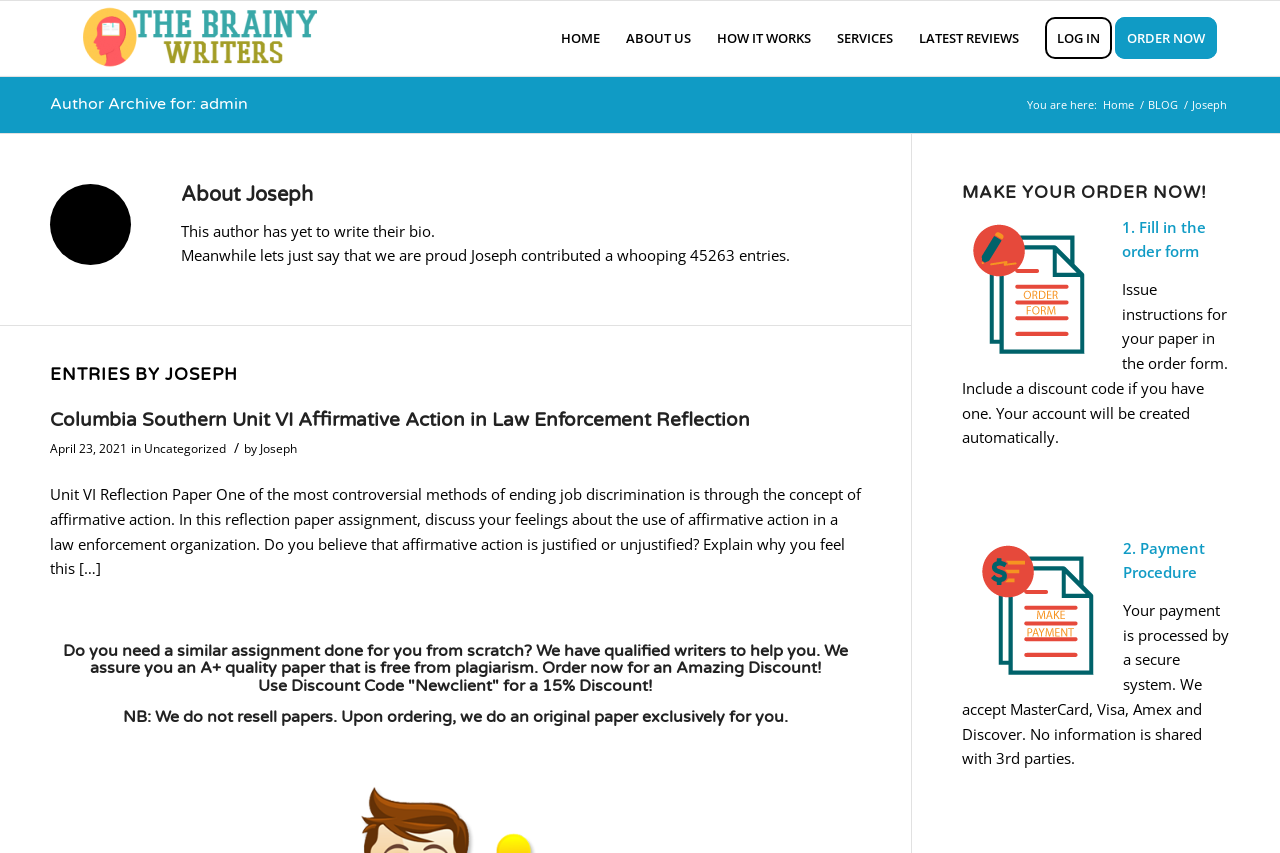Illustrate the webpage thoroughly, mentioning all important details.

This webpage is about Joseph, an author at thebrainywriters. At the top left, there is a logo of thebrainywriters, which is an image with a link to the website. Next to it, there are several links to different sections of the website, including HOME, ABOUT US, HOW IT WORKS, SERVICES, LATEST REVIEWS, LOG IN, and ORDER NOW.

Below the navigation links, there is a heading that reads "Author Archive for: admin". On the right side of the heading, there is a breadcrumb navigation that shows the current location, with links to Home and BLOG.

The main content of the page is about Joseph, with a heading "About Joseph" and a brief description that says "This author has yet to write their bio." There is also a mention that Joseph has contributed 45263 entries.

Below the author information, there is a section titled "ENTRIES BY JOSEPH", which lists several articles written by Joseph. The first article is titled "Columbia Southern Unit VI Affirmative Action in Law Enforcement Reflection", with a link to the article, the date it was published, and the category it belongs to. There is also a brief summary of the article.

On the right side of the page, there is a call-to-action section that encourages users to make an order now, with a heading "MAKE YOUR ORDER NOW!" and a step-by-step guide on how to place an order.

Overall, this webpage is a profile page for Joseph, an author at thebrainywriters, showcasing his articles and providing a way for users to place an order for a similar assignment.